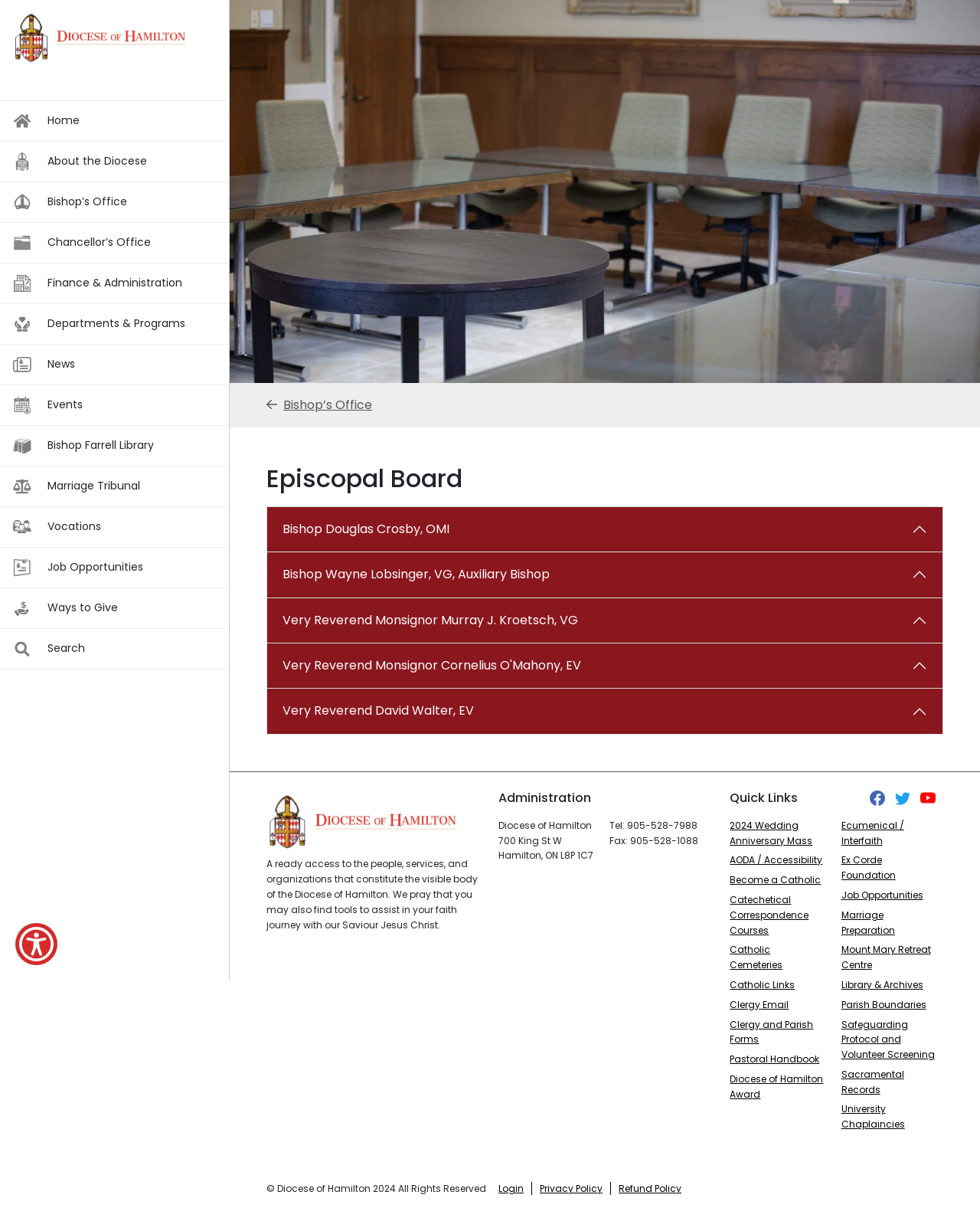Identify the bounding box coordinates for the UI element that matches this description: "Job Opportunities".

[0.858, 0.728, 0.942, 0.738]